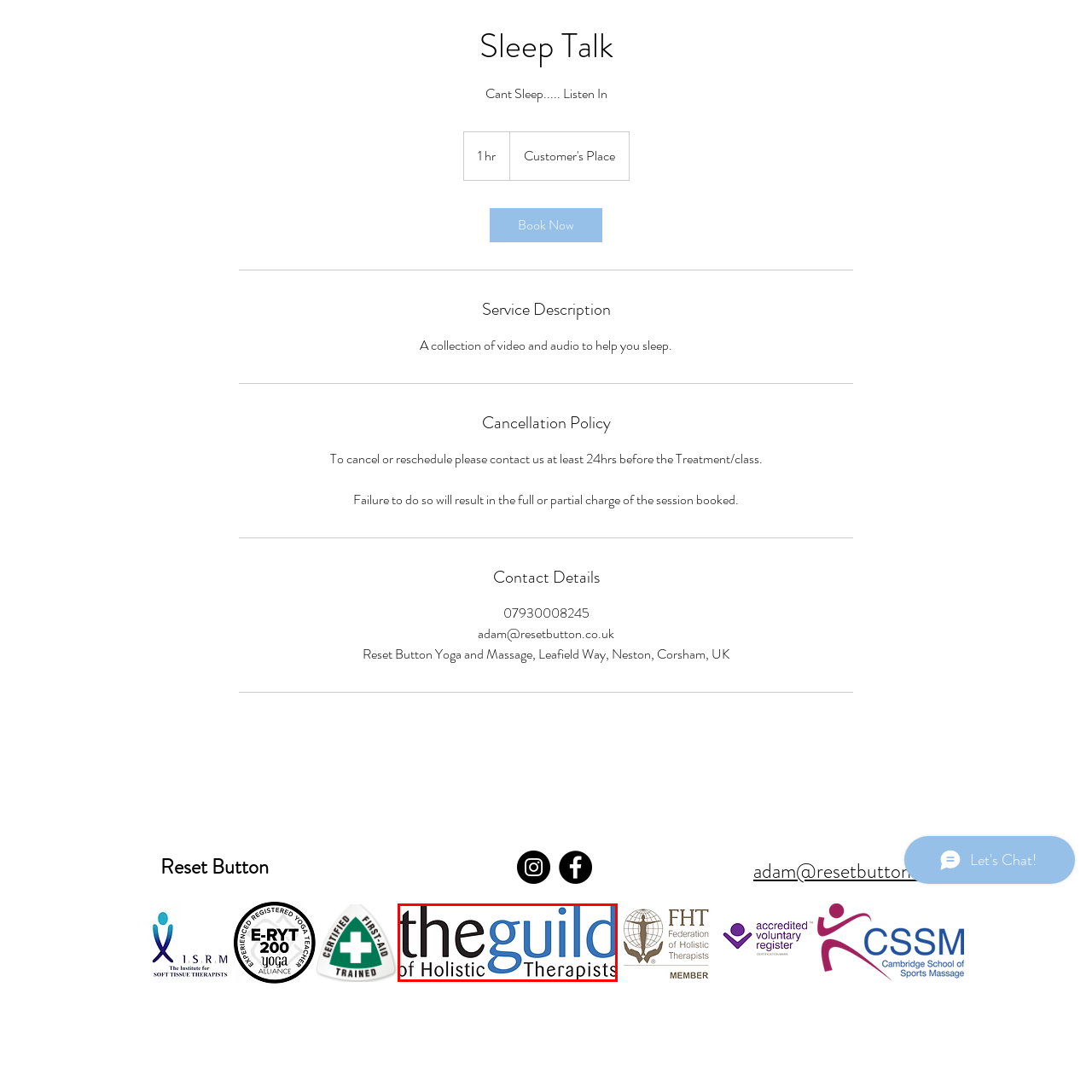What does the logo represent?
Please analyze the image within the red bounding box and respond with a detailed answer to the question.

According to the caption, the logo represents a professional organization dedicated to supporting holistic health practices and therapists, signifying a commitment to wellness and alternative therapies.